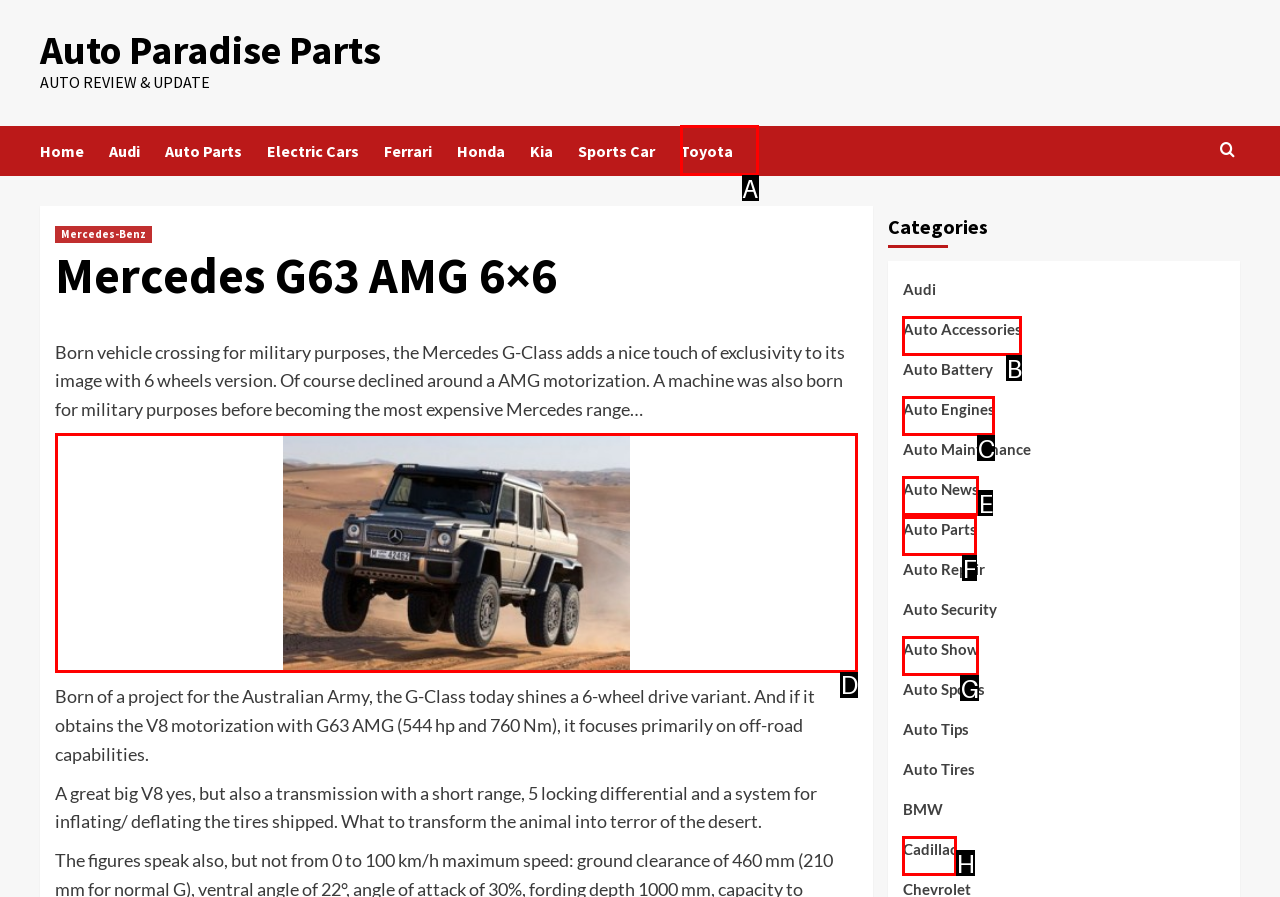Select the HTML element that corresponds to the description: alt="Mercedes G63 AMG 6×6"
Reply with the letter of the correct option from the given choices.

D